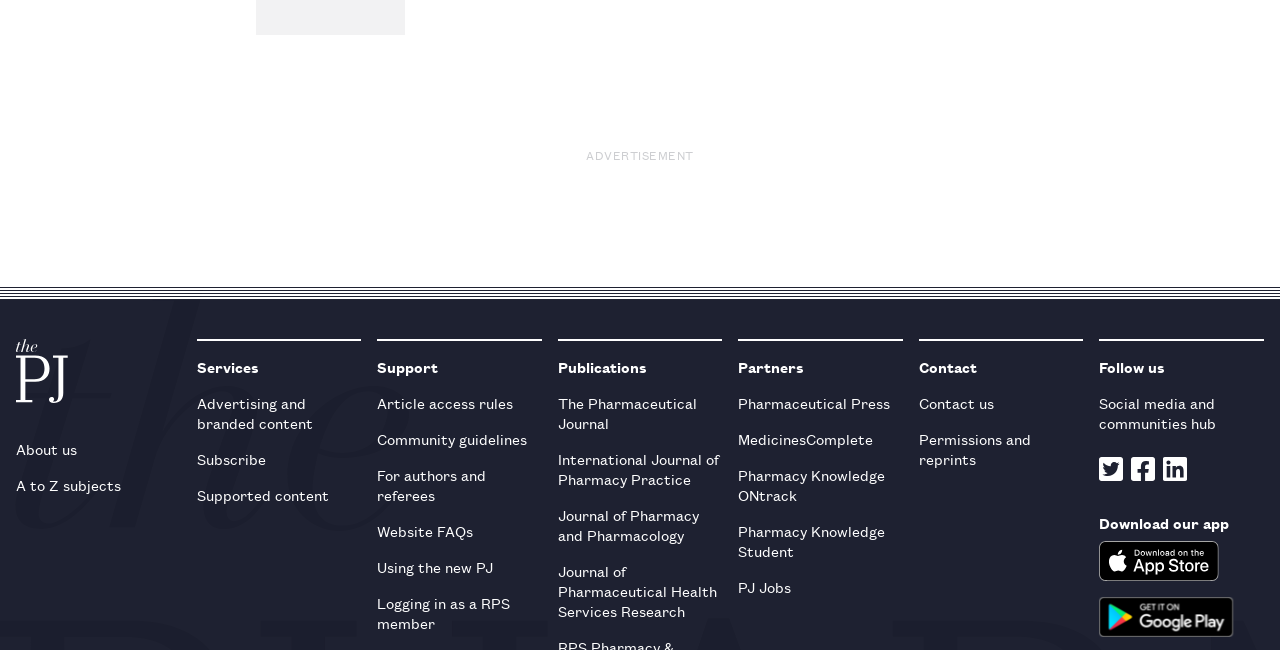Please specify the bounding box coordinates of the element that should be clicked to execute the given instruction: 'View the About us page'. Ensure the coordinates are four float numbers between 0 and 1, expressed as [left, top, right, bottom].

[0.012, 0.663, 0.141, 0.719]